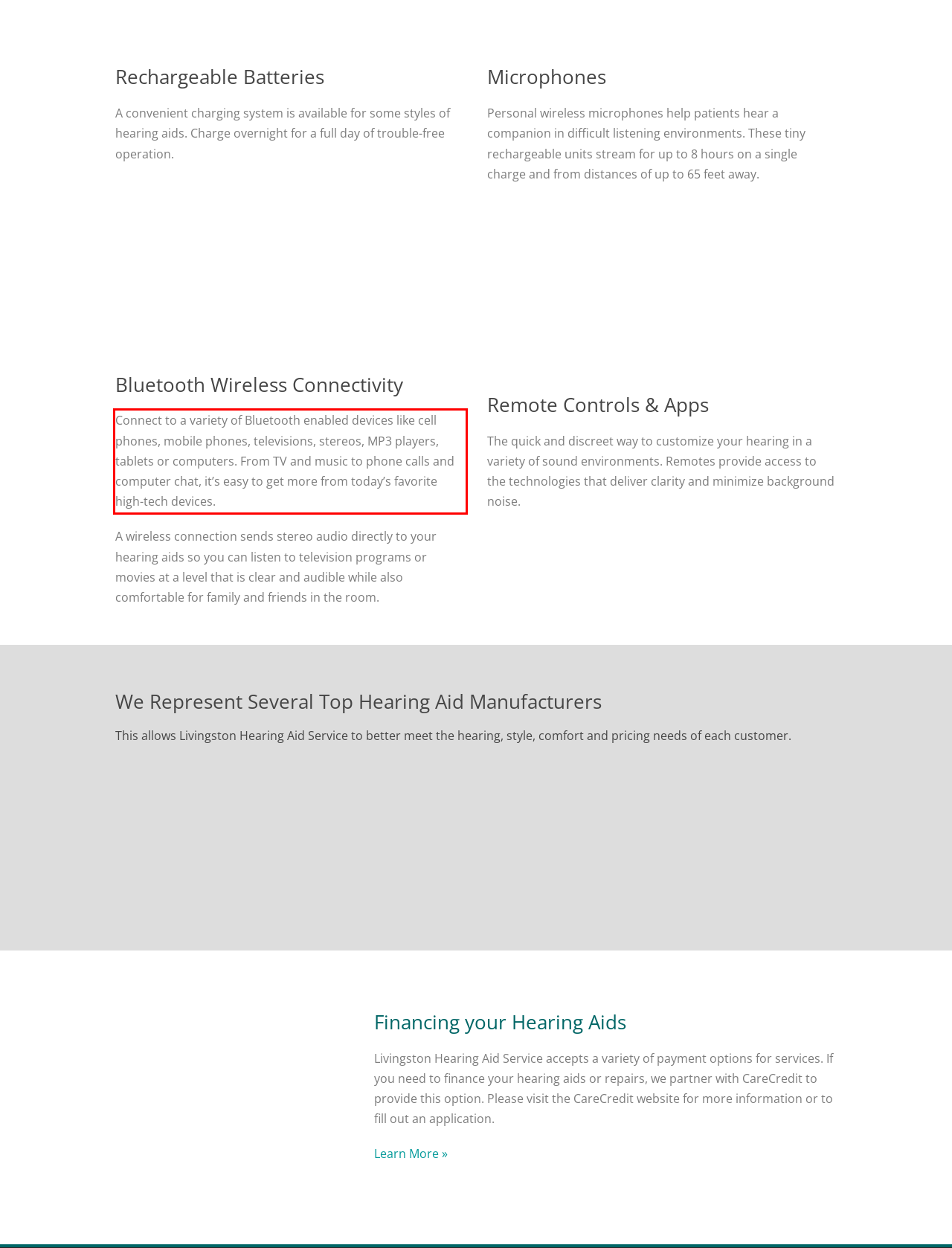Given a screenshot of a webpage containing a red bounding box, perform OCR on the text within this red bounding box and provide the text content.

Connect to a variety of Bluetooth enabled devices like cell phones, mobile phones, televisions, stereos, MP3 players, tablets or computers. From TV and music to phone calls and computer chat, it’s easy to get more from today’s favorite high-tech devices.